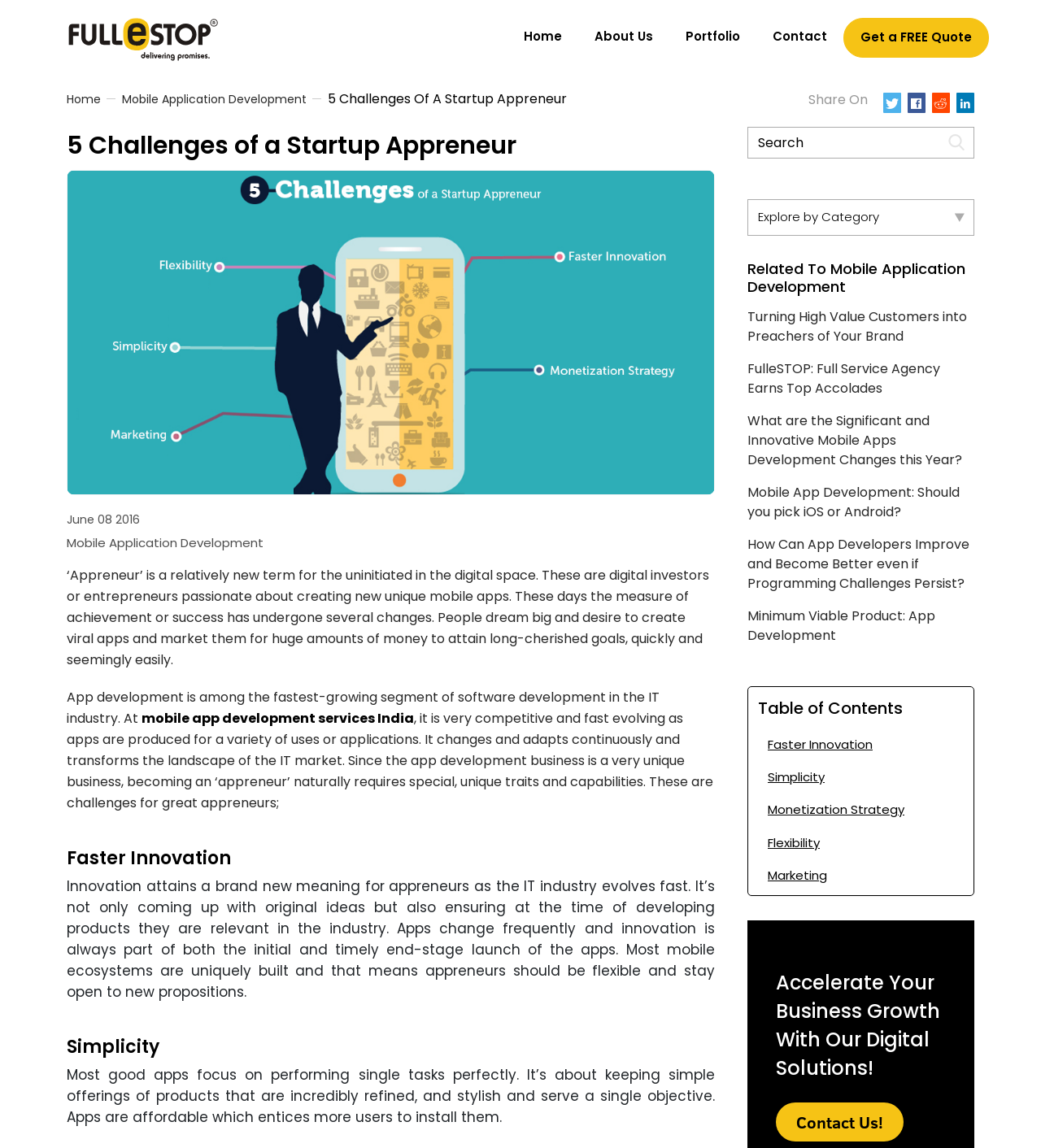Please specify the bounding box coordinates of the element that should be clicked to execute the given instruction: 'Get a free quote'. Ensure the coordinates are four float numbers between 0 and 1, expressed as [left, top, right, bottom].

[0.81, 0.016, 0.95, 0.05]